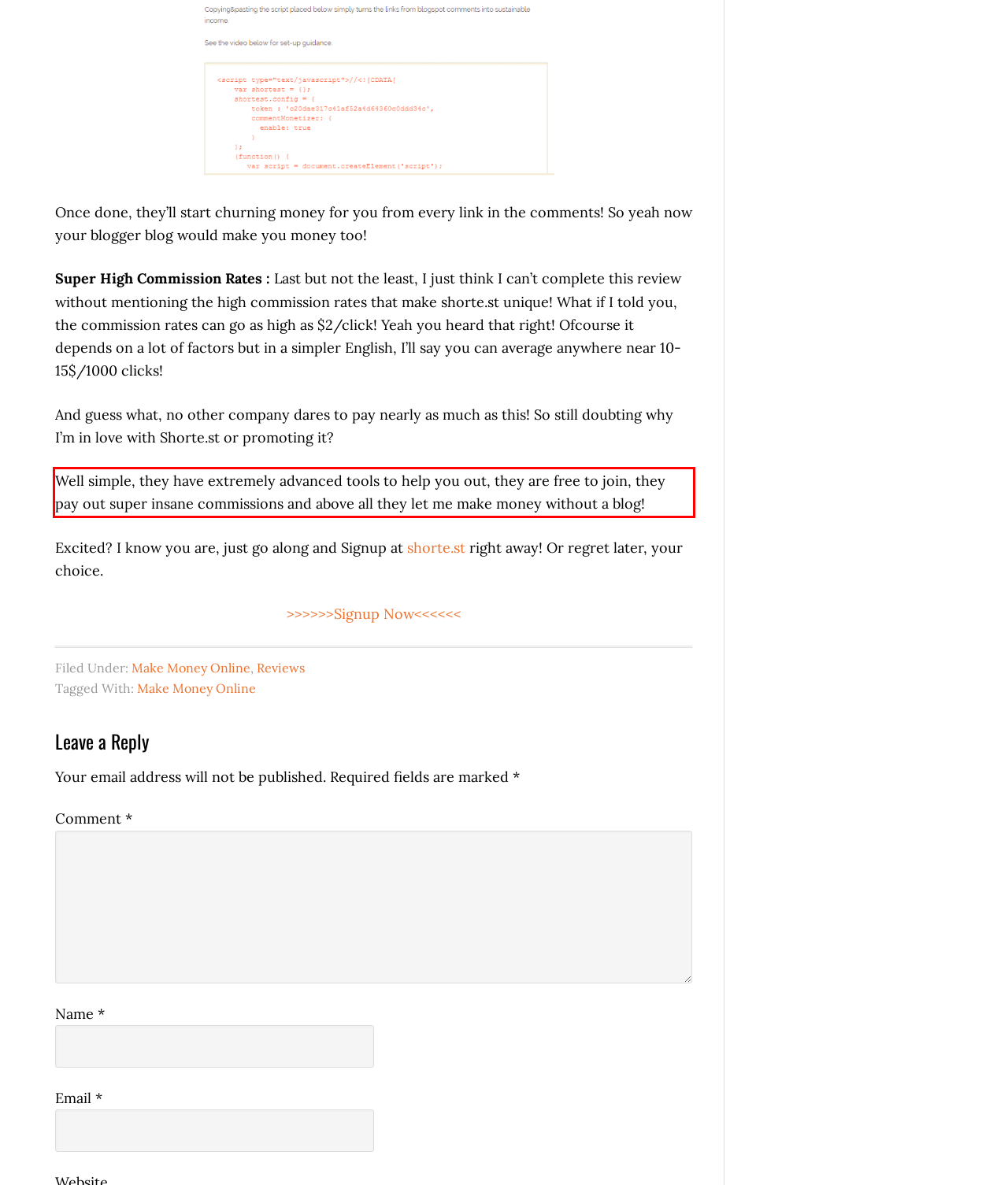You have a screenshot of a webpage with a red bounding box. Use OCR to generate the text contained within this red rectangle.

Well simple, they have extremely advanced tools to help you out, they are free to join, they pay out super insane commissions and above all they let me make money without a blog!